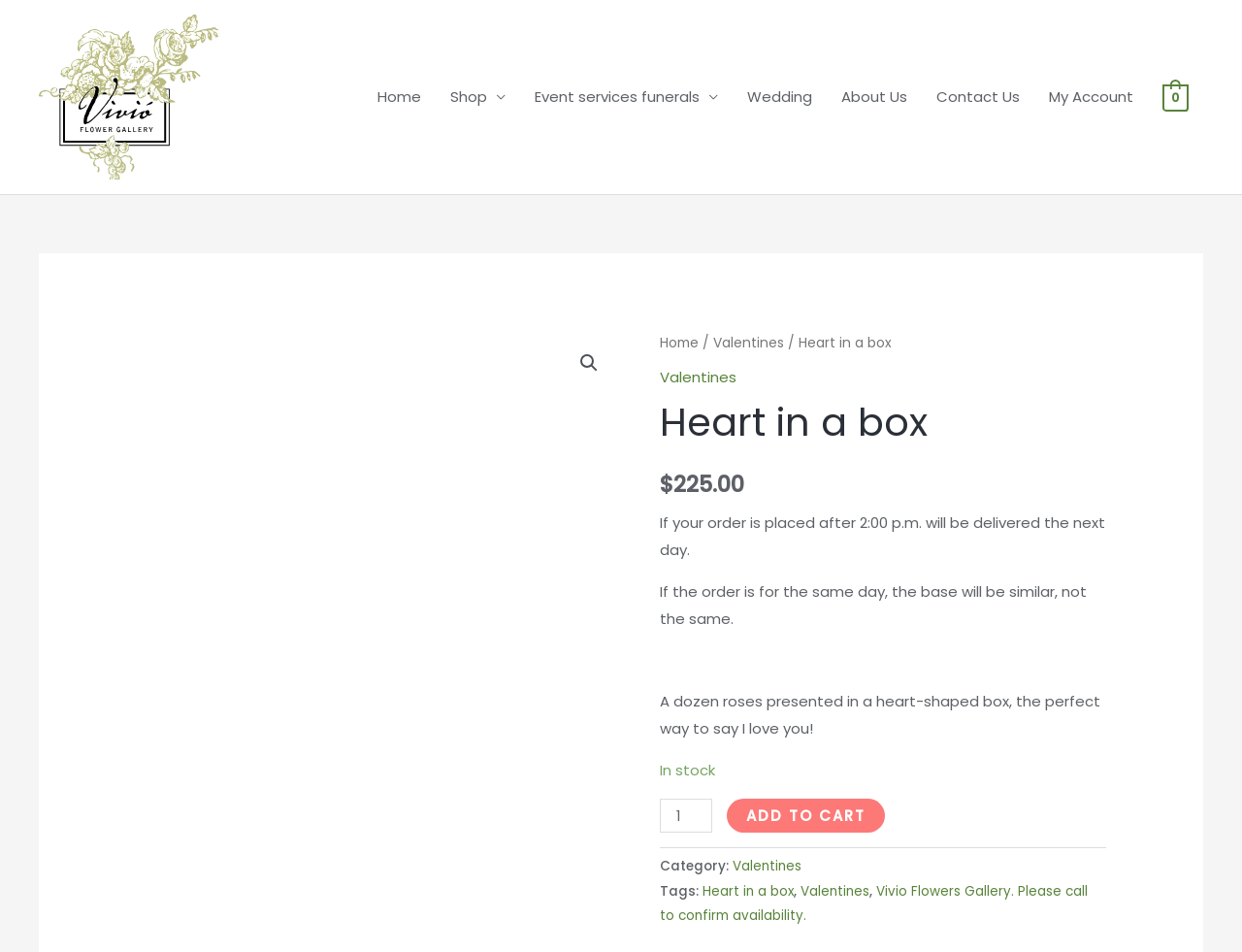Find the bounding box coordinates for the area that must be clicked to perform this action: "Search using the magnifying glass icon".

[0.46, 0.363, 0.488, 0.4]